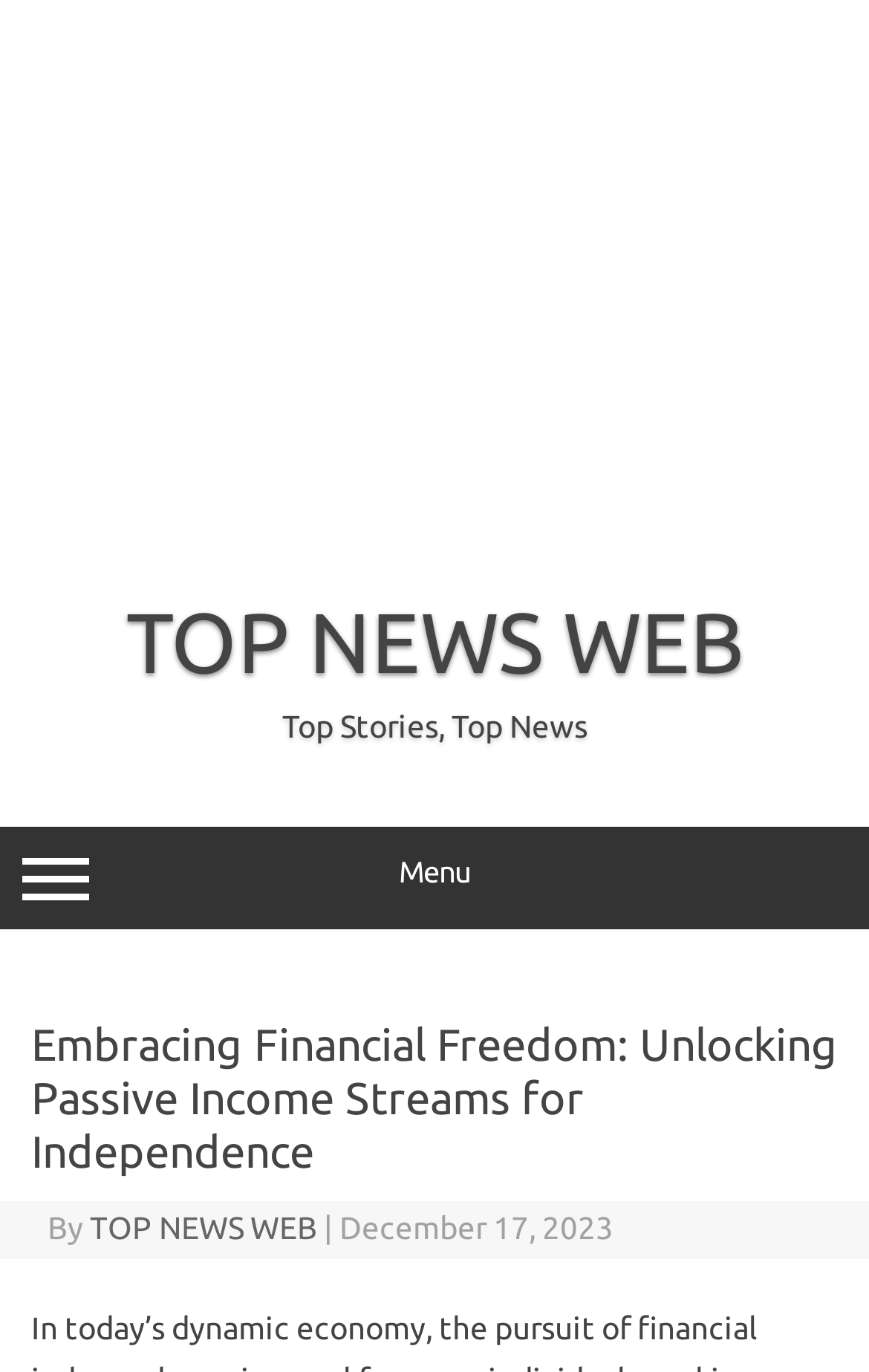Please analyze the image and give a detailed answer to the question:
What is the category of the top story?

By analyzing the top story's heading 'Embracing Financial Freedom: Unlocking Passive Income Streams for Independence', I can infer that the category of the top story is related to Financial Freedom.